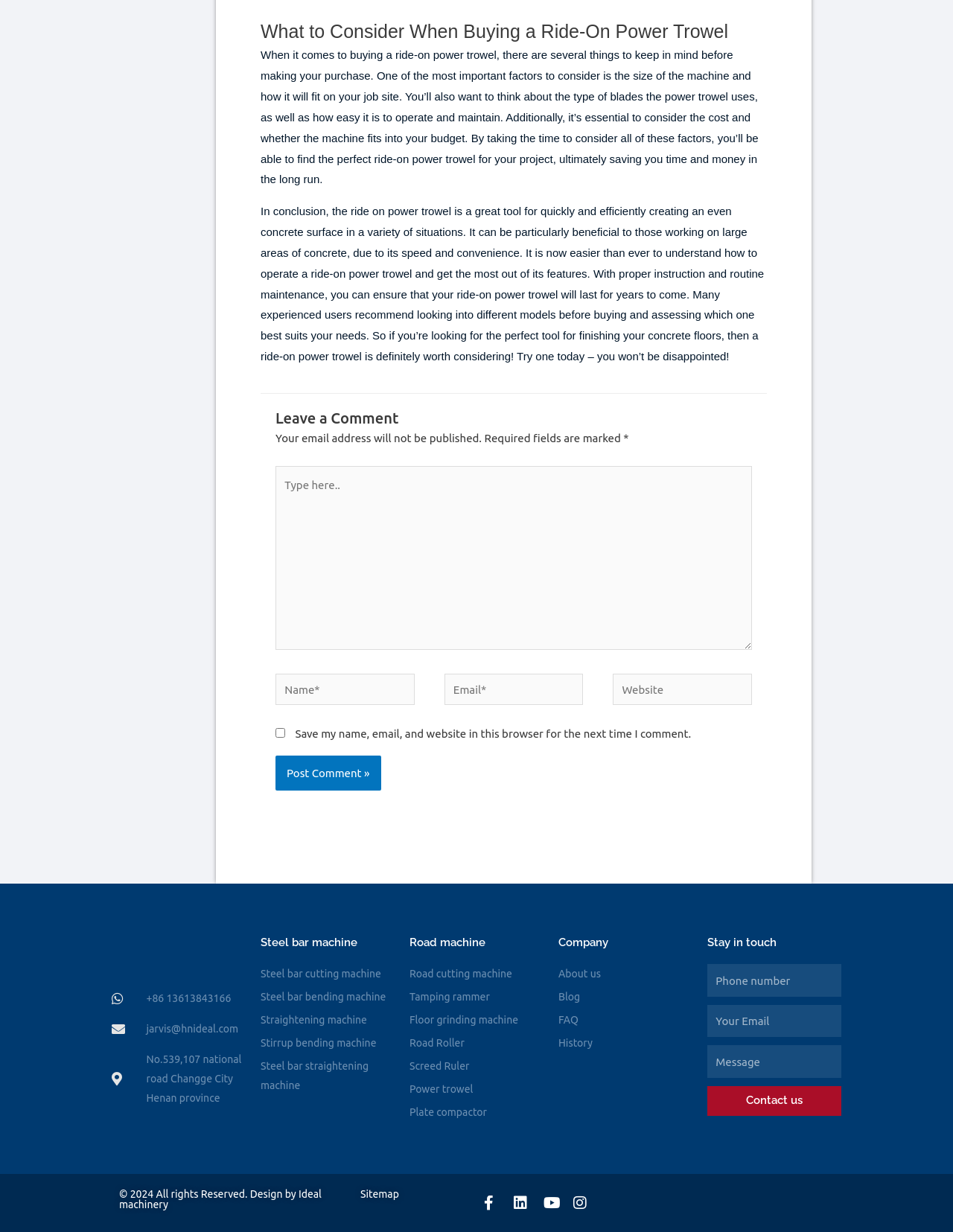What types of machines are listed under 'Steel bar machine'?
Based on the screenshot, provide your answer in one word or phrase.

Cutting, bending, straightening, stirrup bending